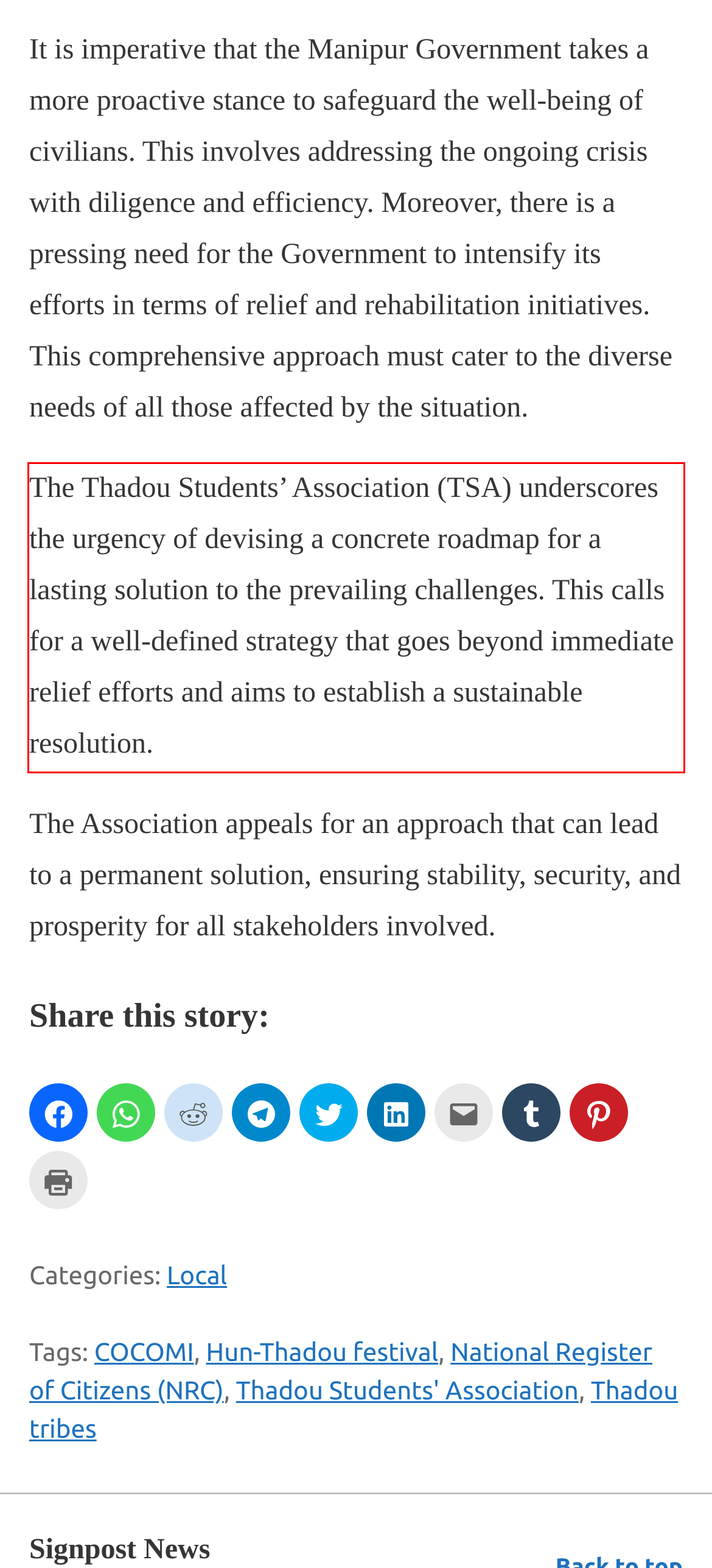Within the screenshot of a webpage, identify the red bounding box and perform OCR to capture the text content it contains.

The Thadou Students’ Association (TSA) underscores the urgency of devising a concrete roadmap for a lasting solution to the prevailing challenges. This calls for a well-defined strategy that goes beyond immediate relief efforts and aims to establish a sustainable resolution.